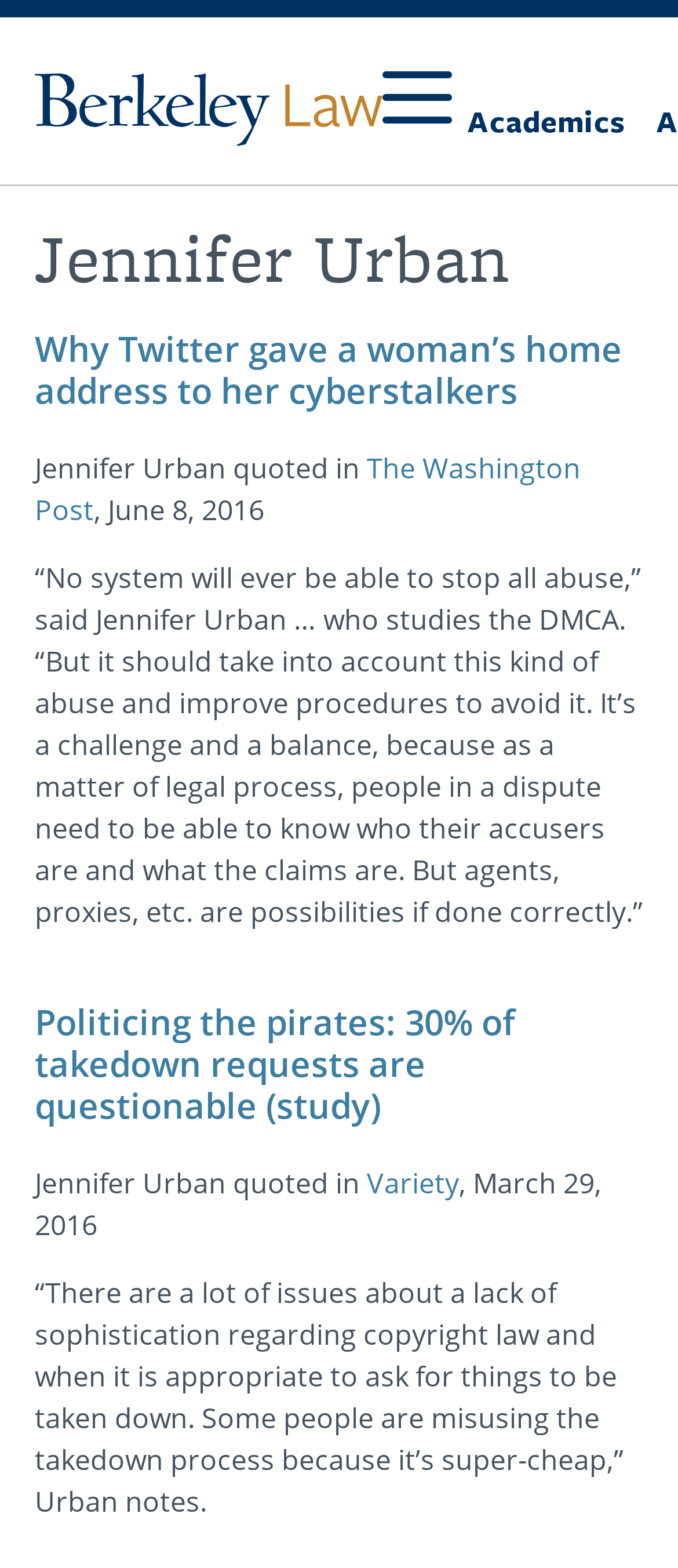Provide a brief response to the question below using one word or phrase:
What is the name of the person quoted in the articles?

Jennifer Urban